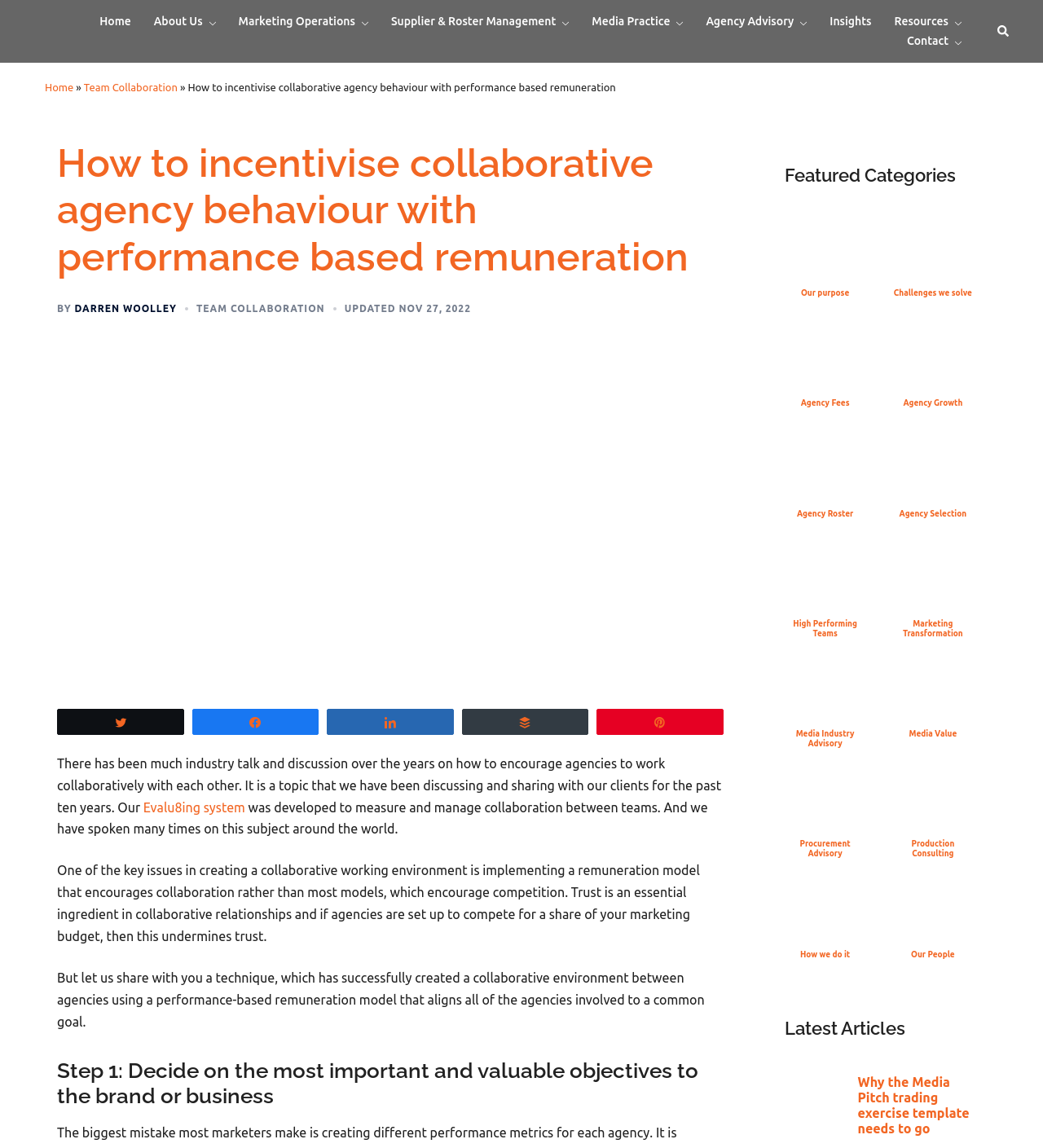Find the bounding box coordinates for the area that should be clicked to accomplish the instruction: "Read the article by Darren Woolley".

[0.071, 0.264, 0.169, 0.273]